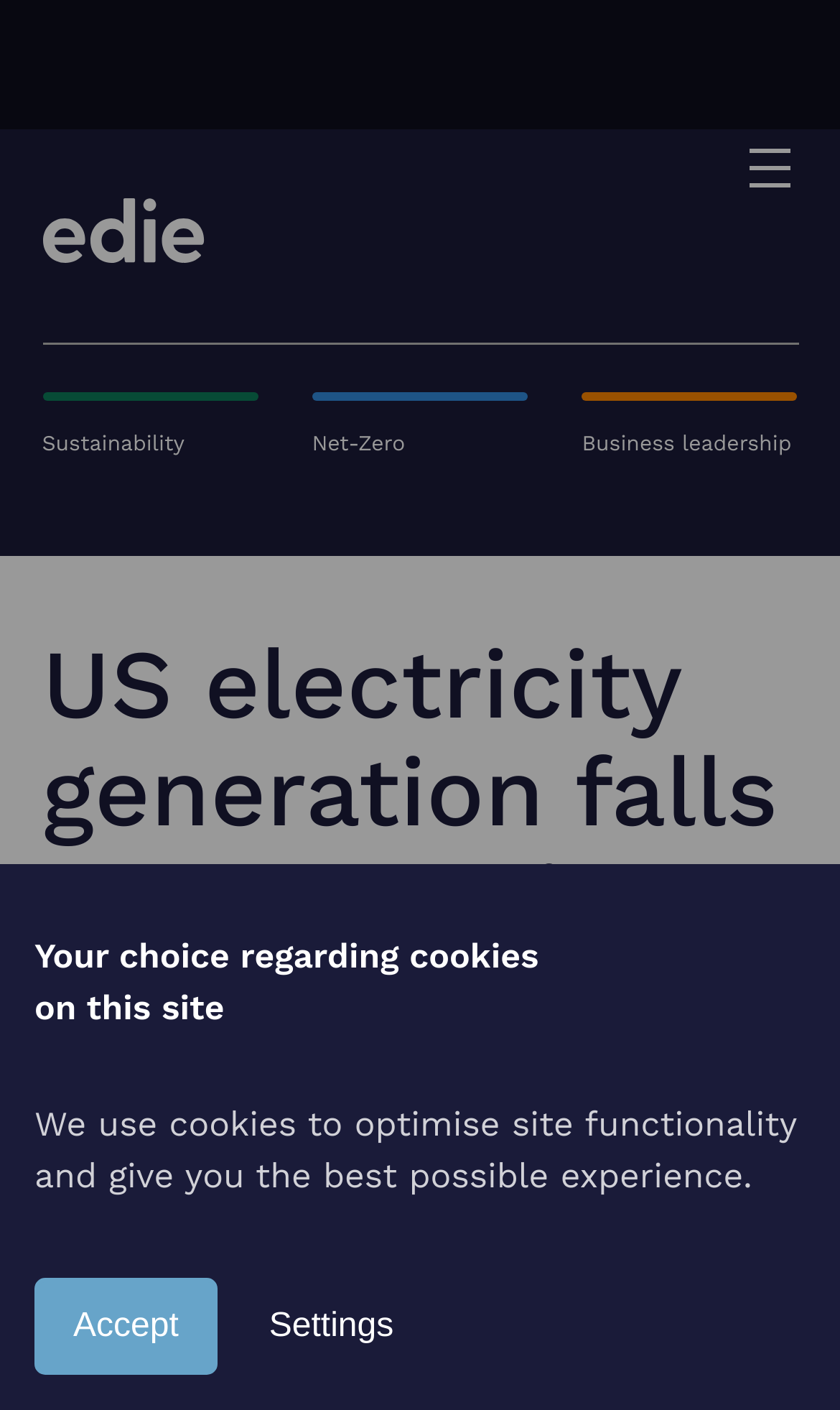Please determine the bounding box coordinates for the UI element described here. Use the format (top-left x, top-left y, bottom-right x, bottom-right y) with values bounded between 0 and 1: Sustainability

[0.05, 0.293, 0.307, 0.339]